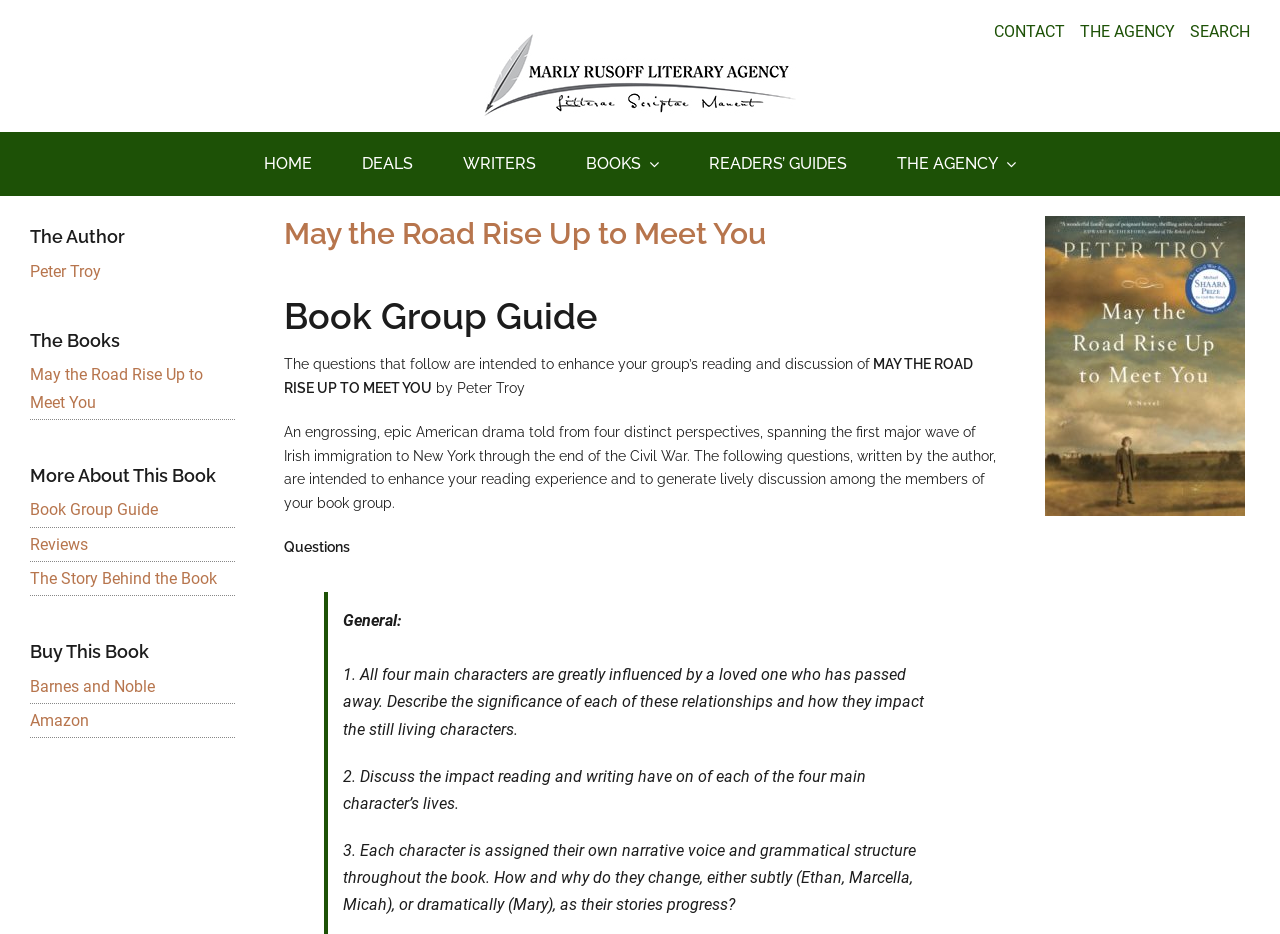Could you please study the image and provide a detailed answer to the question:
What is the genre of the book?

The genre of the book is mentioned in the static text 'An engrossing, epic American drama told from four distinct perspectives, spanning the first major wave of Irish immigration to New York through the end of the Civil War'.